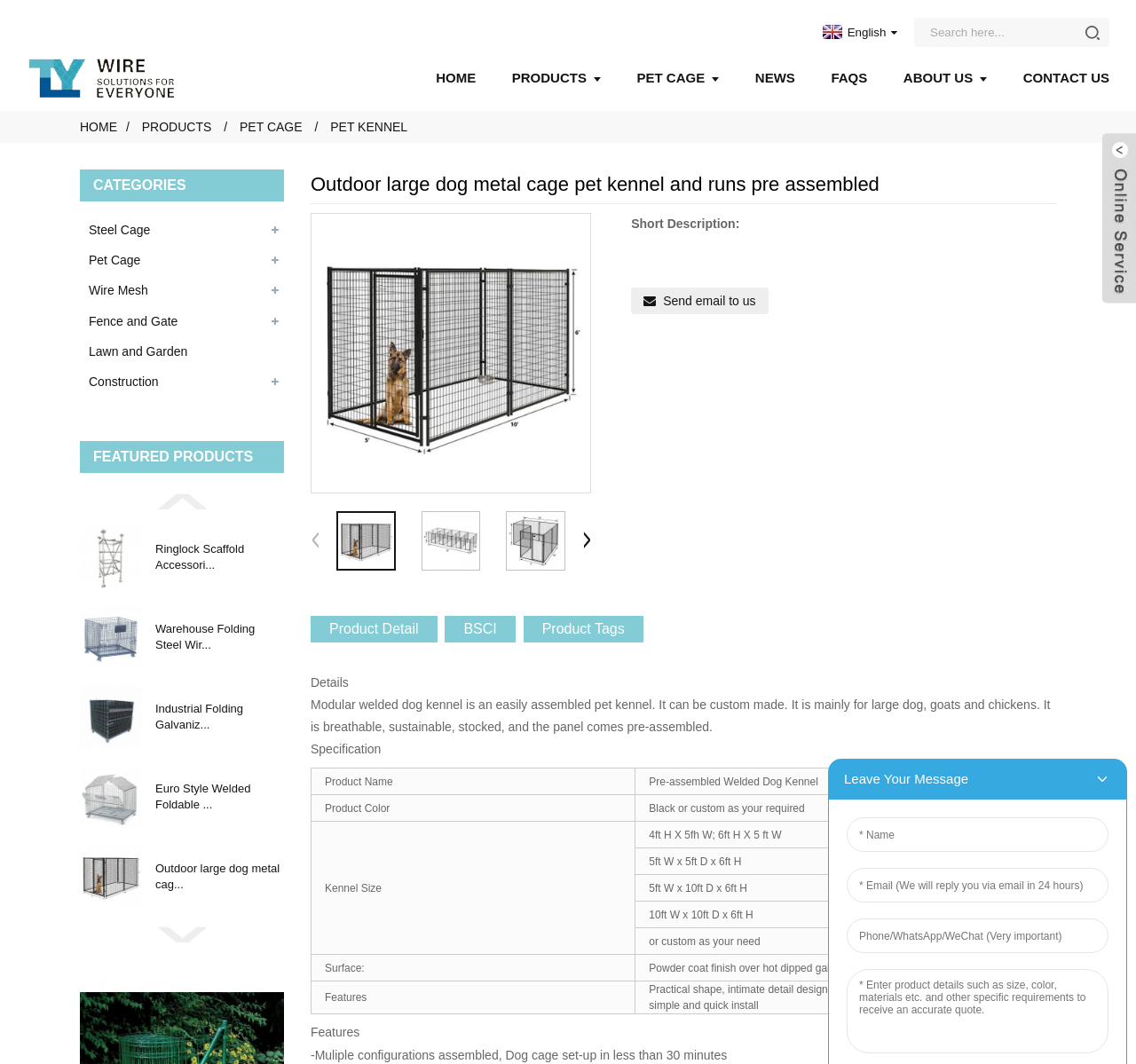Provide a thorough summary of the webpage.

This webpage is about a company that manufactures and sells outdoor pet kennels and runs. At the top of the page, there is a logo and a navigation menu with links to different sections of the website, including "HOME", "PRODUCTS", "PET CAGE", "NEWS", "FAQS", "ABOUT US", and "CONTACT US". Below the navigation menu, there is a search bar and a language selection dropdown.

On the left side of the page, there is a sidebar with links to different categories, including "Steel Cage", "Pet Cage", "Wire Mesh", "Fence and Gate", "Lawn and Garden", and "Construction". Below the categories, there is a section titled "FEATURED PRODUCTS" that displays four products with images and descriptions.

In the main content area, there is a heading that reads "Outdoor large dog metal cage pet kennel and runs pre assembled" and a large image of a pet kennel. Below the image, there are several links to the same product with different images. There is also a section titled "Short Description" that provides a brief overview of the product.

Further down the page, there is a section titled "Product Detail" that includes headings for "BSCI" and "Product Tags". Below these headings, there is a section titled "Details" that provides a detailed description of the product, including its features and specifications. There is also a table that displays the product's specifications.

At the bottom of the page, there are buttons to navigate to the previous or next slide, but they are disabled. There is also a link to send an email to the company.